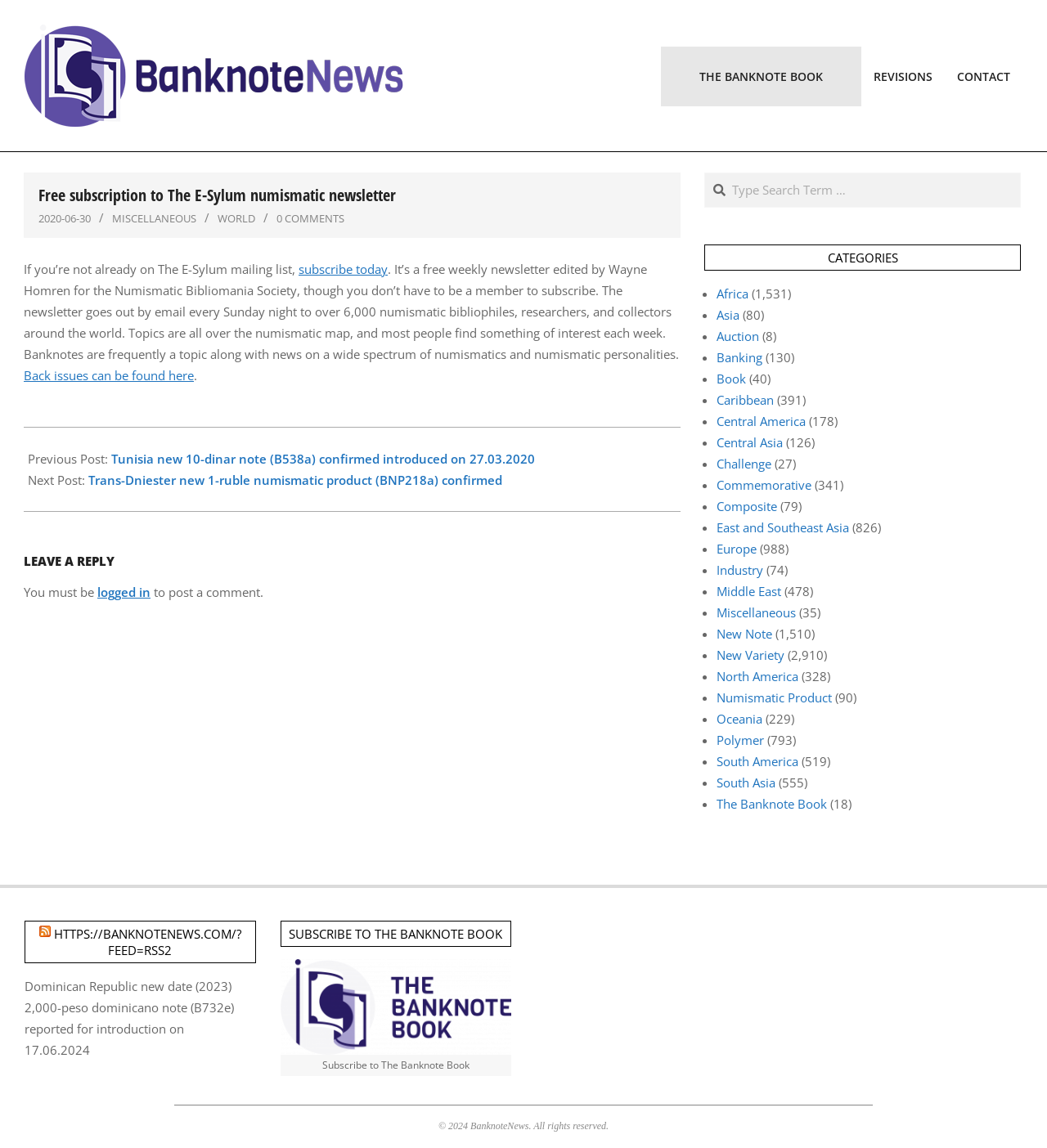What is the topic of the previous post?
Give a detailed explanation using the information visible in the image.

The topic of the previous post can be found in the 'Previous Post:' section, which links to 'Tunisia new 10-dinar note (B538a) confirmed introduced on 27.03.2020'.